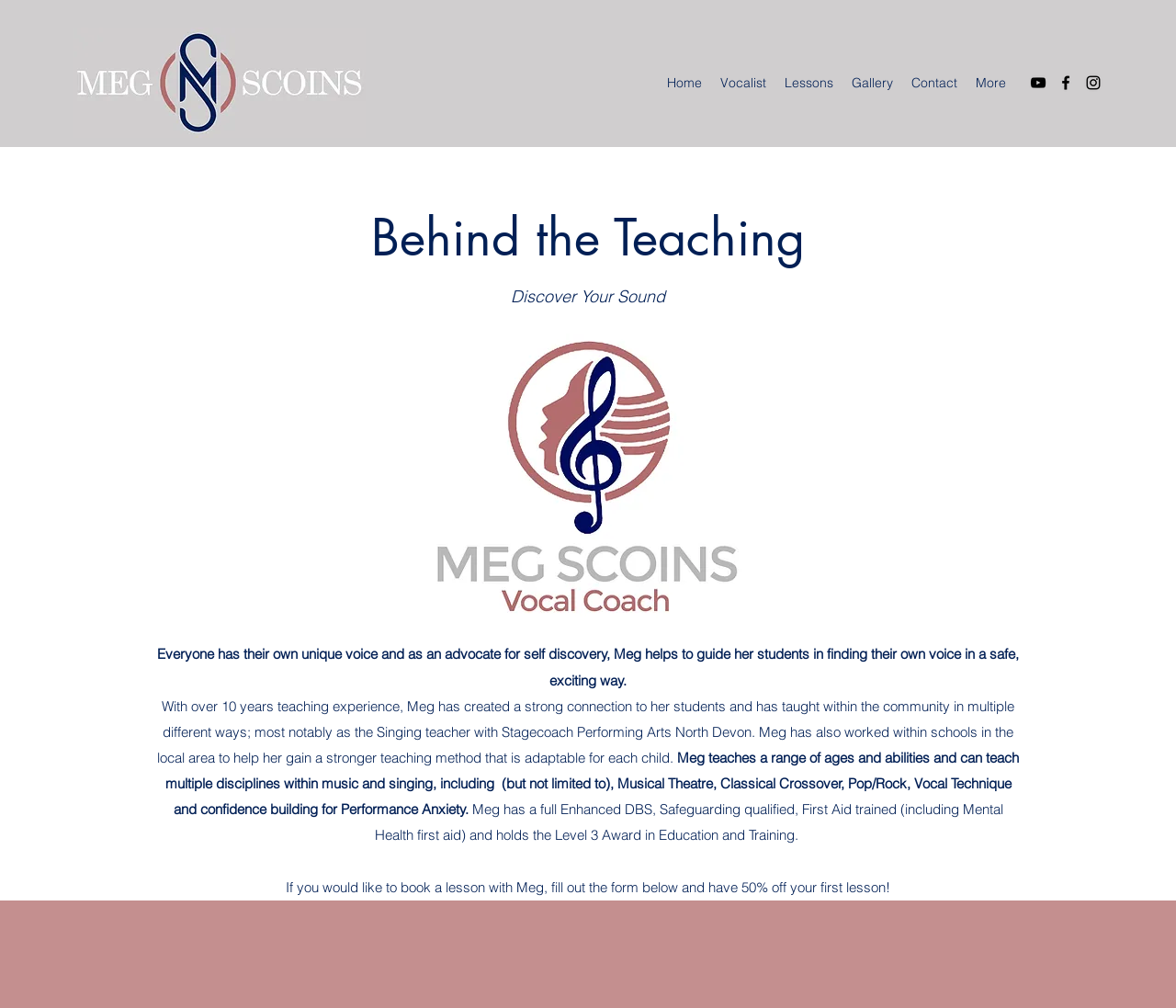Identify the bounding box coordinates of the area you need to click to perform the following instruction: "Click the Facebook link".

[0.898, 0.073, 0.914, 0.091]